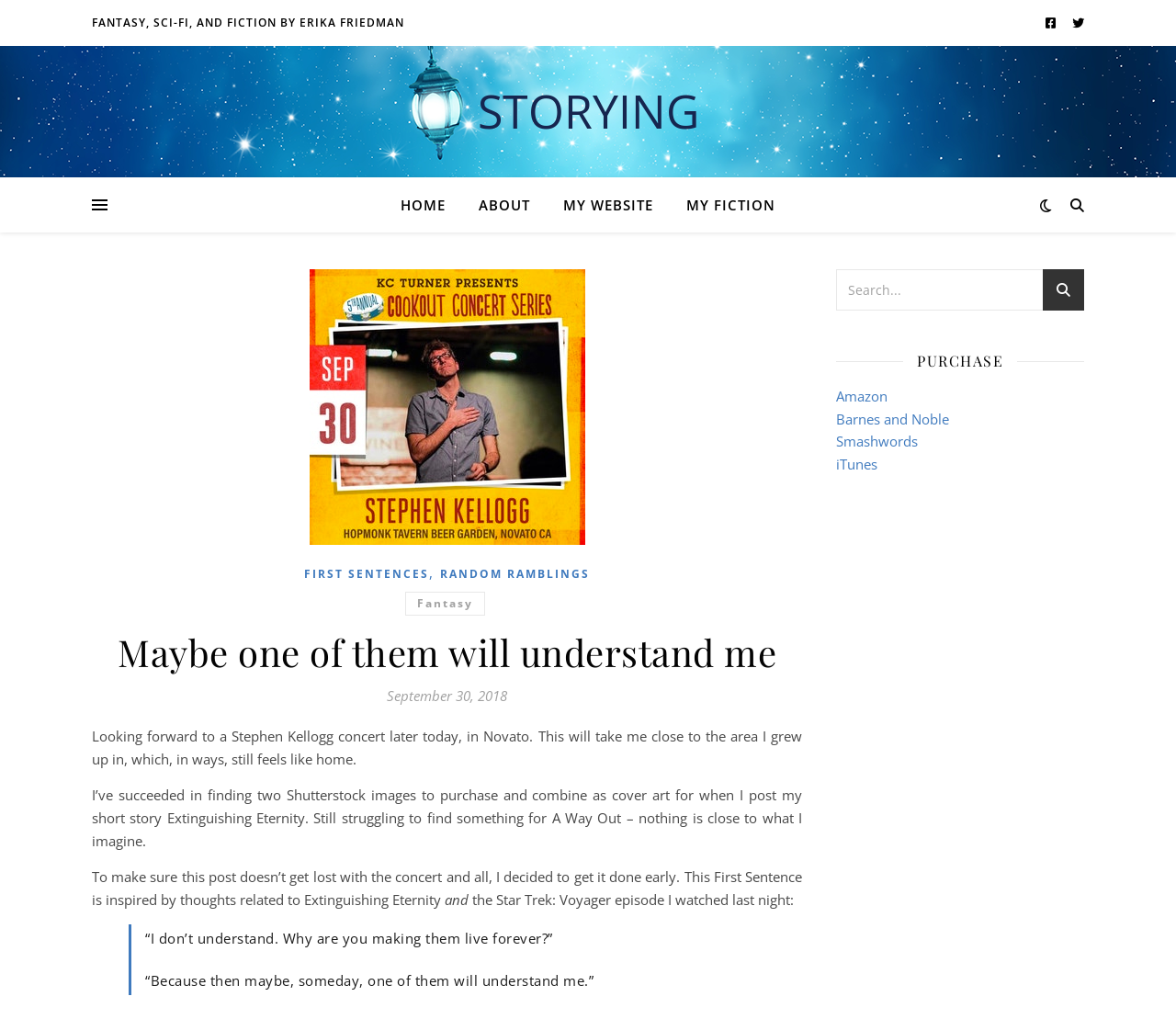Specify the bounding box coordinates for the region that must be clicked to perform the given instruction: "Read the 'Maybe one of them will understand me' post".

[0.078, 0.62, 0.682, 0.66]